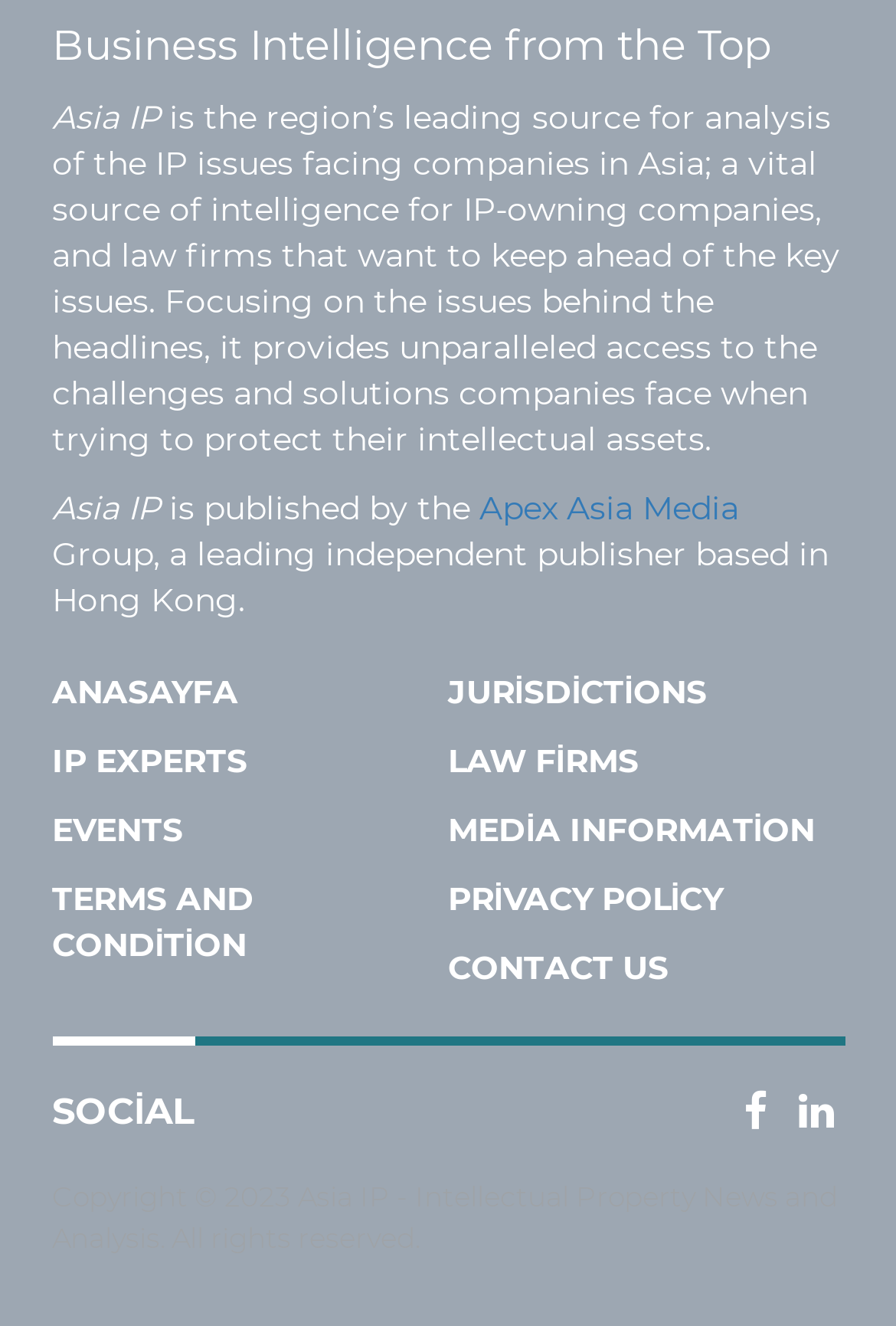Find the bounding box coordinates of the clickable area required to complete the following action: "View 'IP EXPERTS'".

[0.058, 0.558, 0.276, 0.589]